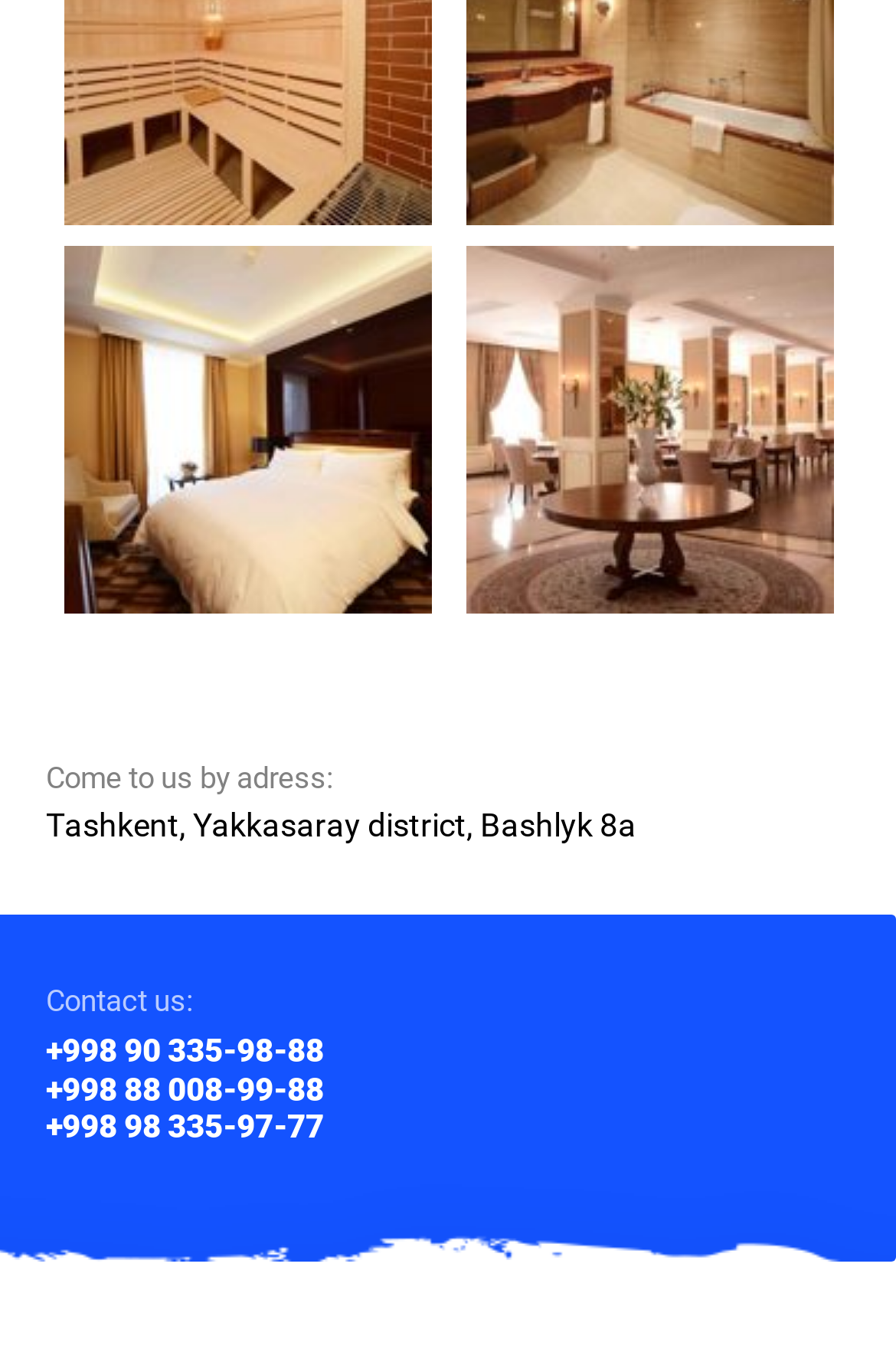How many links are there in the top section?
Can you provide a detailed and comprehensive answer to the question?

I examined the top section of the webpage and found three links with IDs '23176967', '23176517', and '23176515'. These links are located at the top of the webpage.